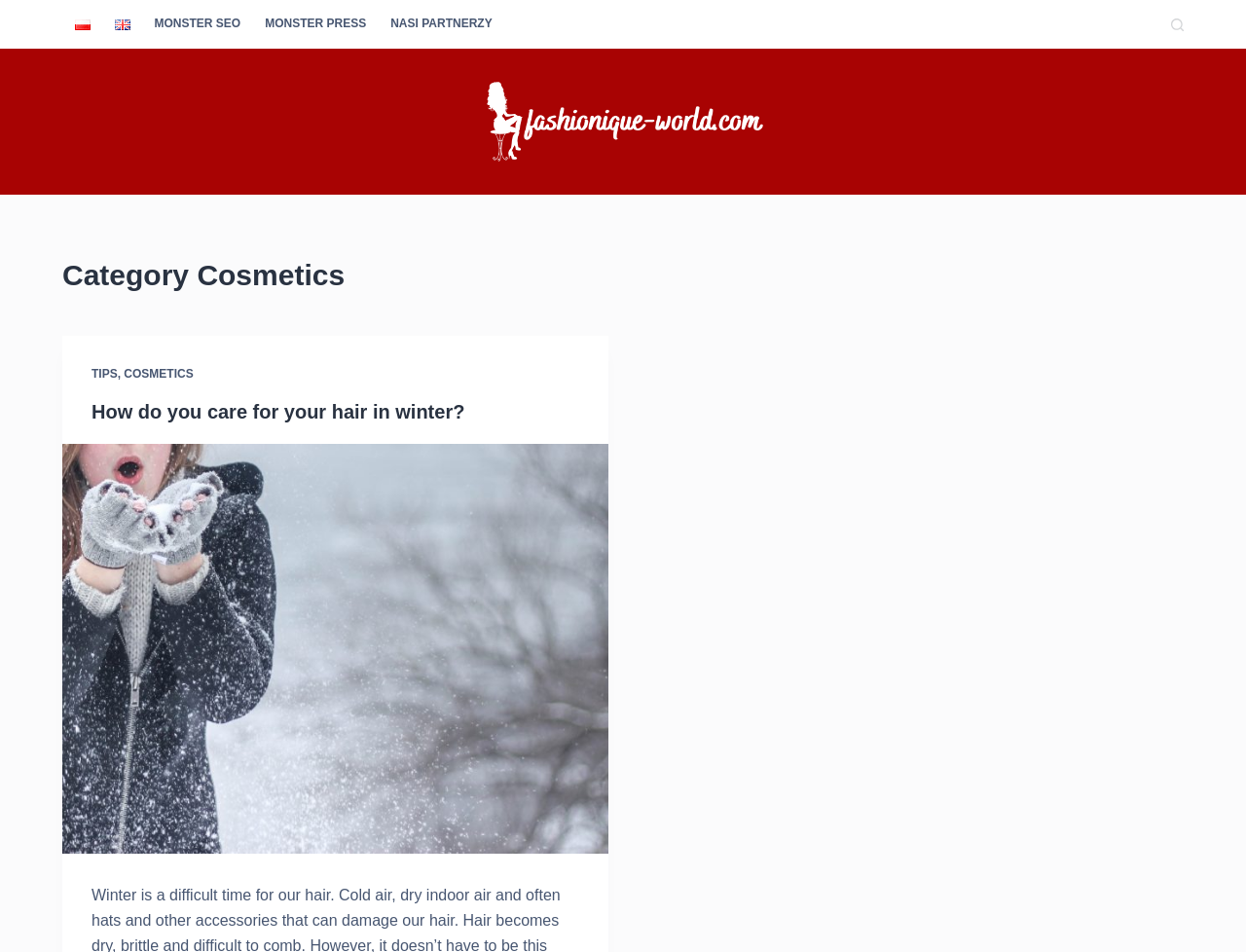How many language options are available?
From the details in the image, answer the question comprehensively.

I counted the number of language options by looking at the links 'Polski', 'English', and the other one, which is not explicitly labeled but appears to be another language option.